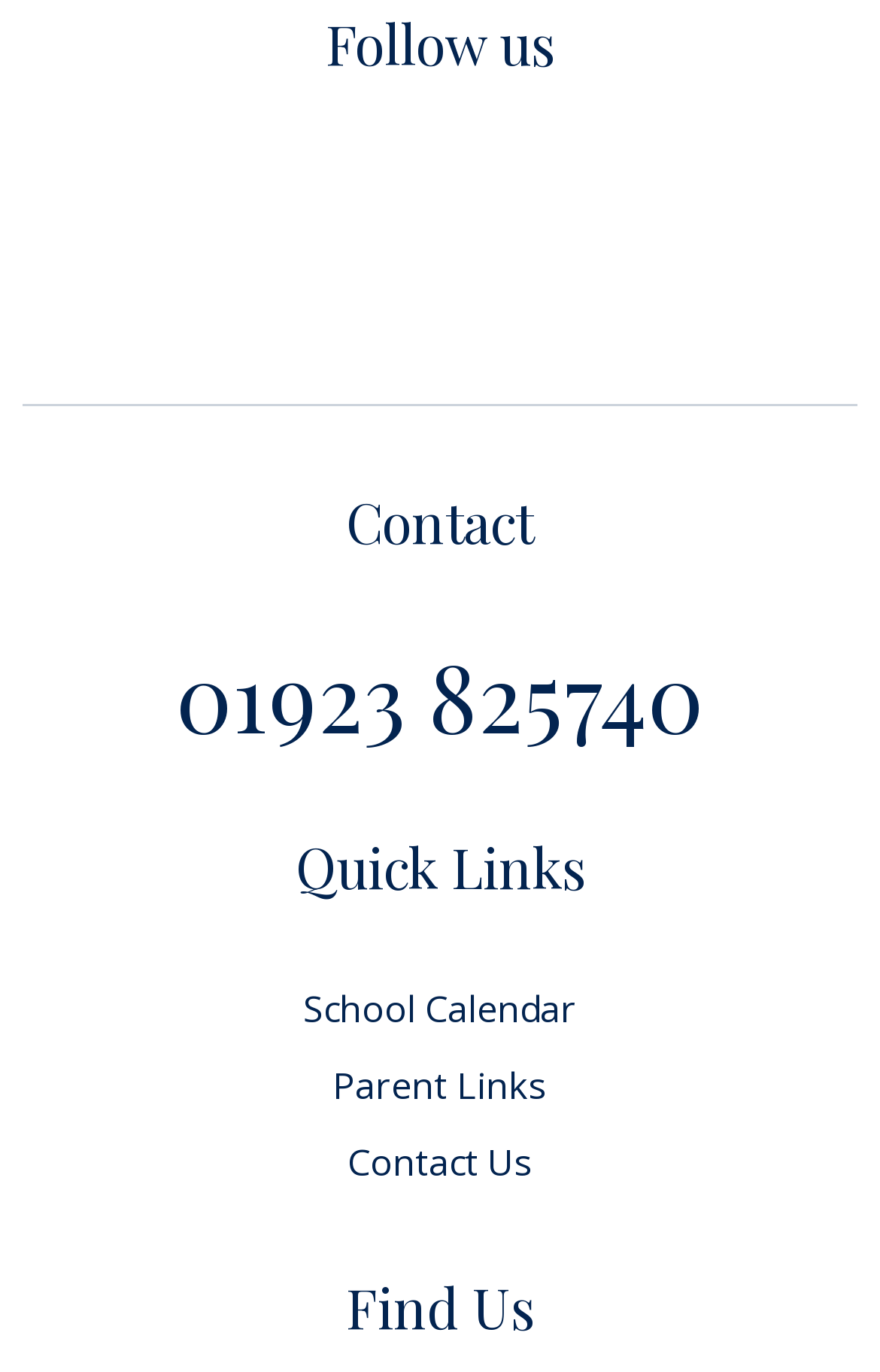How many social media platforms are linked on the website?
Using the image, provide a concise answer in one word or a short phrase.

Three